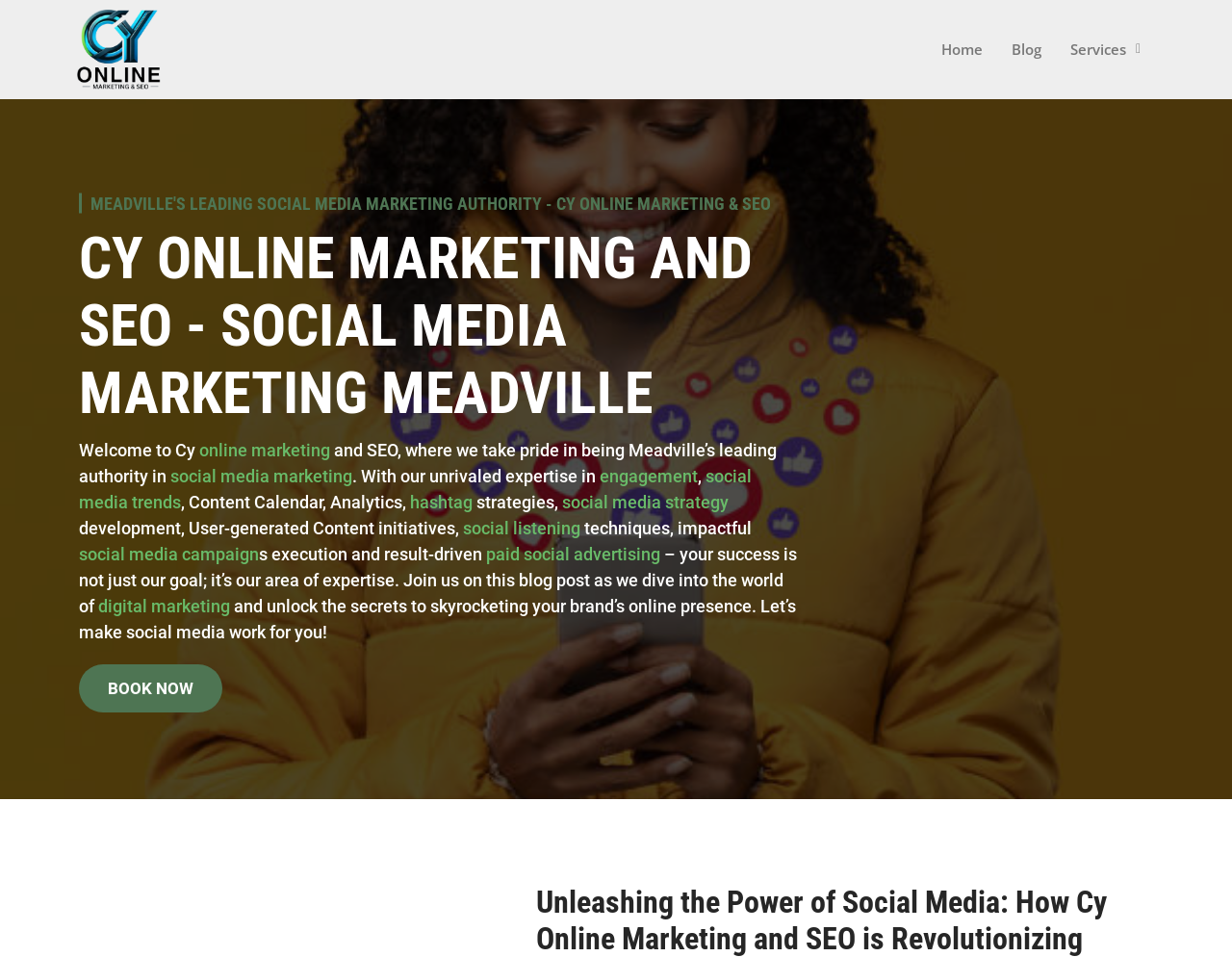Use the details in the image to answer the question thoroughly: 
What is the company's area of expertise?

I found the company's area of expertise by looking at the heading and static text on the webpage. The company takes pride in being Meadville's leading authority in Social Media Marketing, which is their area of expertise.